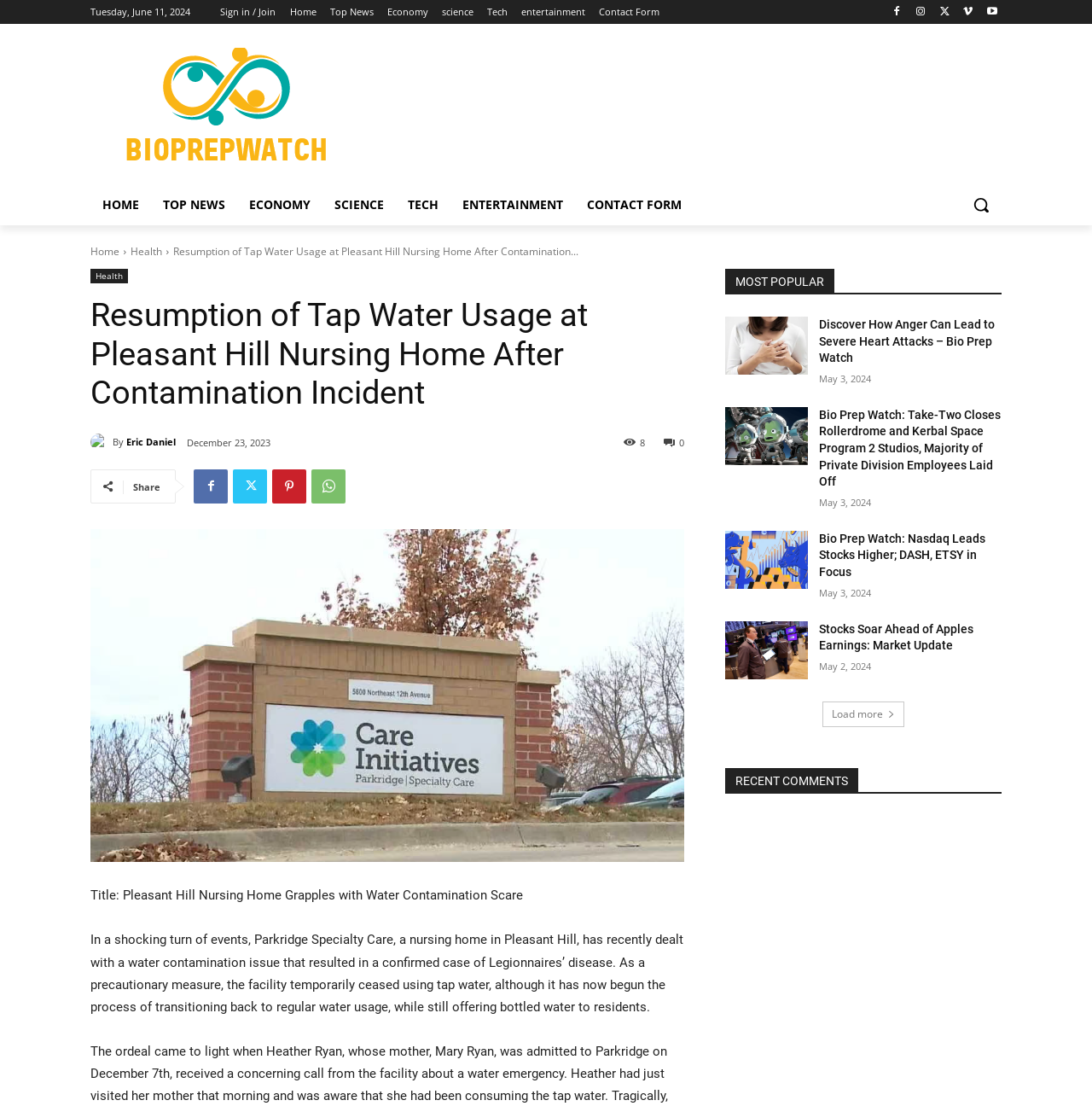Identify the bounding box coordinates of the clickable section necessary to follow the following instruction: "Read the article 'Resumption of Tap Water Usage at Pleasant Hill Nursing Home After Contamination Incident'". The coordinates should be presented as four float numbers from 0 to 1, i.e., [left, top, right, bottom].

[0.083, 0.476, 0.627, 0.775]